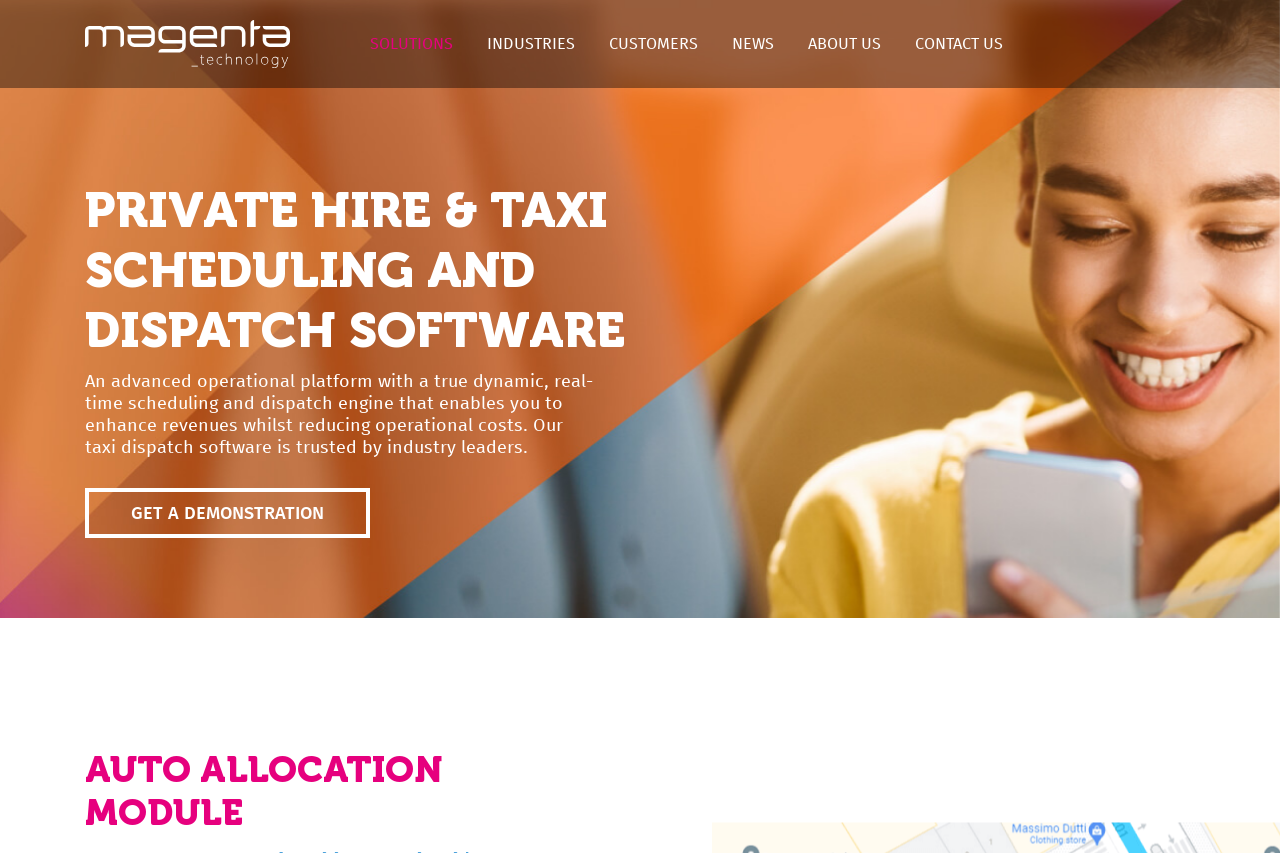Use a single word or phrase to answer the question: 
What can users do to learn more about the software?

Get a demonstration